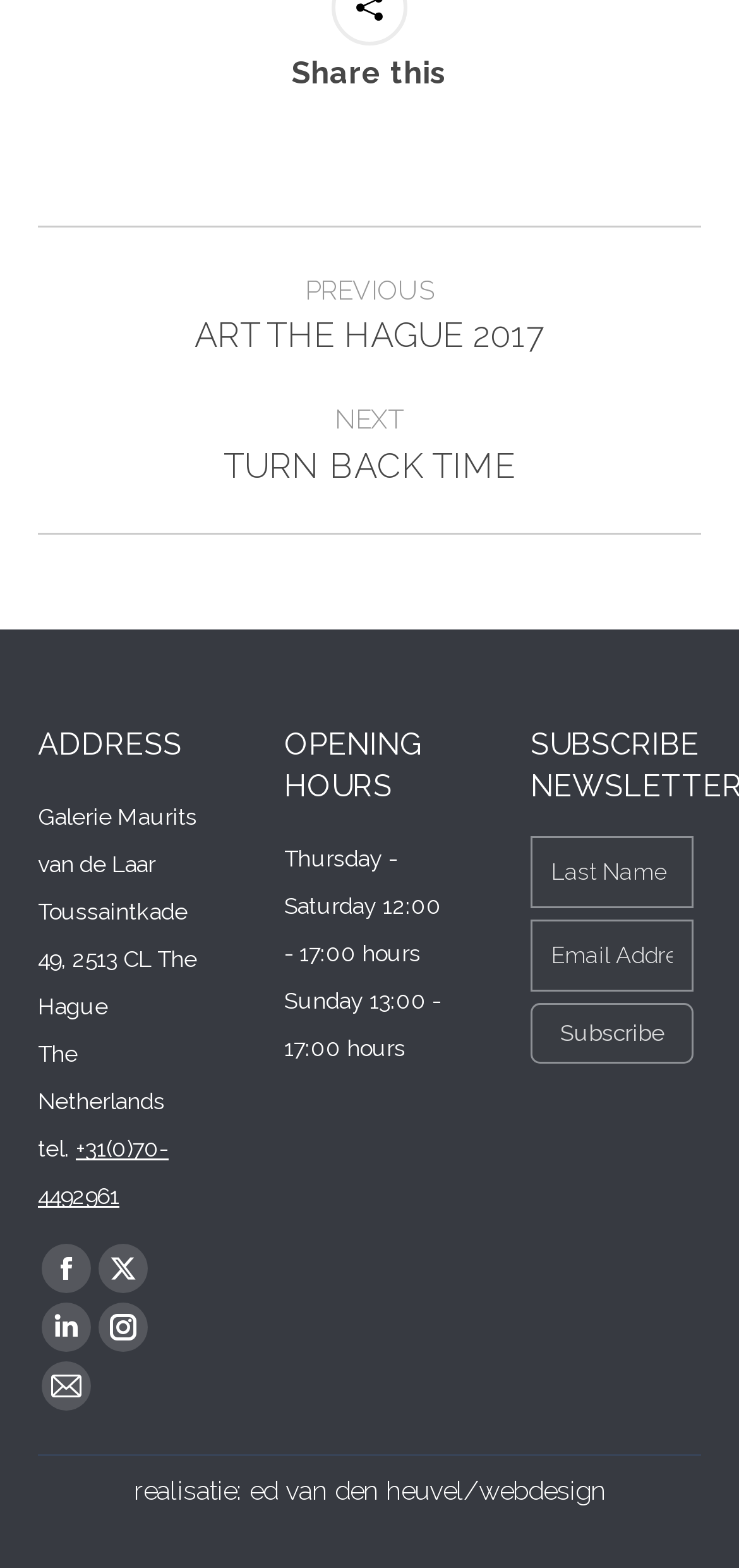Give the bounding box coordinates for the element described by: "parent_node: English Version name="subscribe" value="Subscribe"".

[0.718, 0.64, 0.939, 0.679]